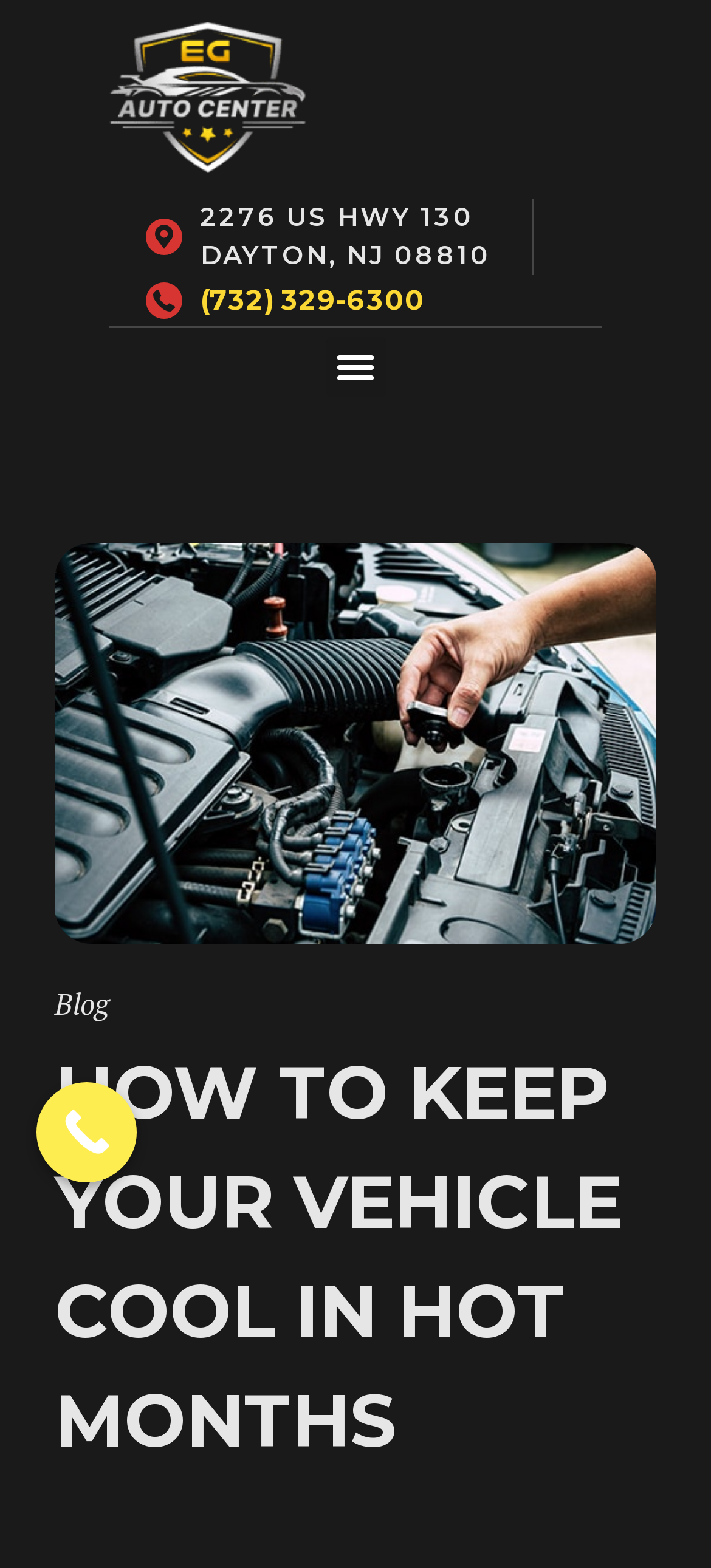Determine the main headline from the webpage and extract its text.

HOW TO KEEP YOUR VEHICLE COOL IN HOT MONTHS